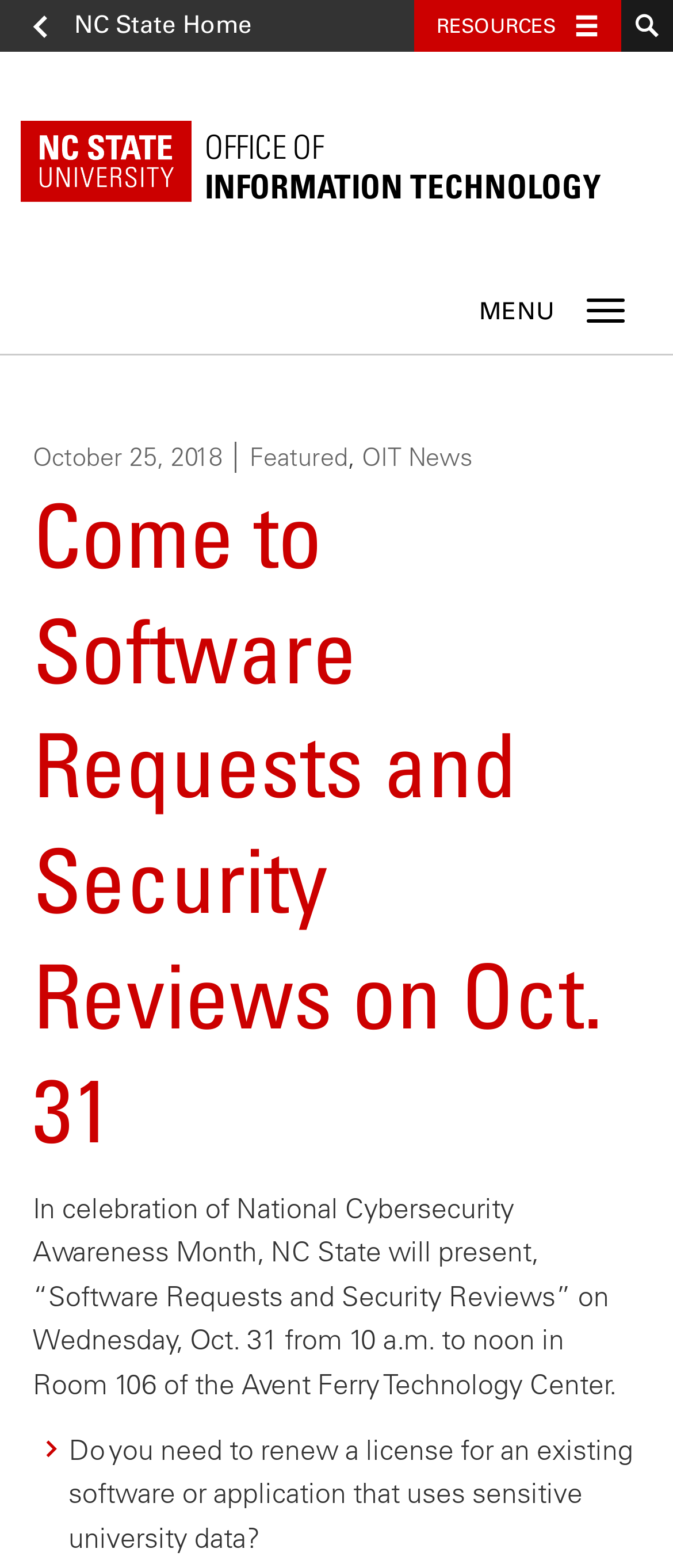What is the time of the event?
Please answer the question with as much detail as possible using the screenshot.

The time of the event can be found in the main content section of the webpage, where it is mentioned that 'NC State will present, “Software Requests and Security Reviews” on Wednesday, Oct. 31 from 10 a.m. to noon in Room 106 of the Avent Ferry Technology Center.'